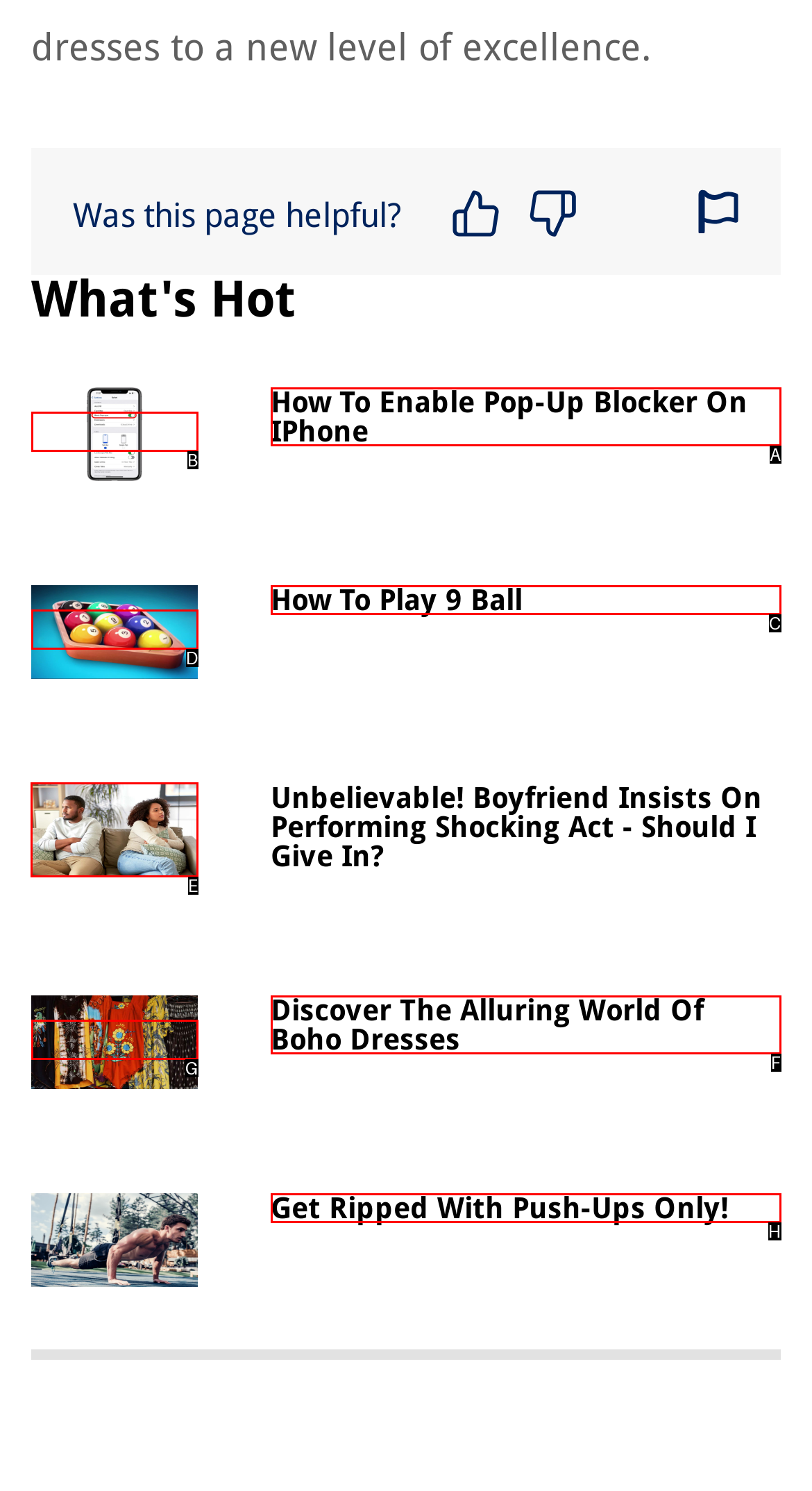Select the letter associated with the UI element you need to click to perform the following action: View 'Unbelievable! Boyfriend Insists On Performing Shocking Act - Should I Give In?'
Reply with the correct letter from the options provided.

E